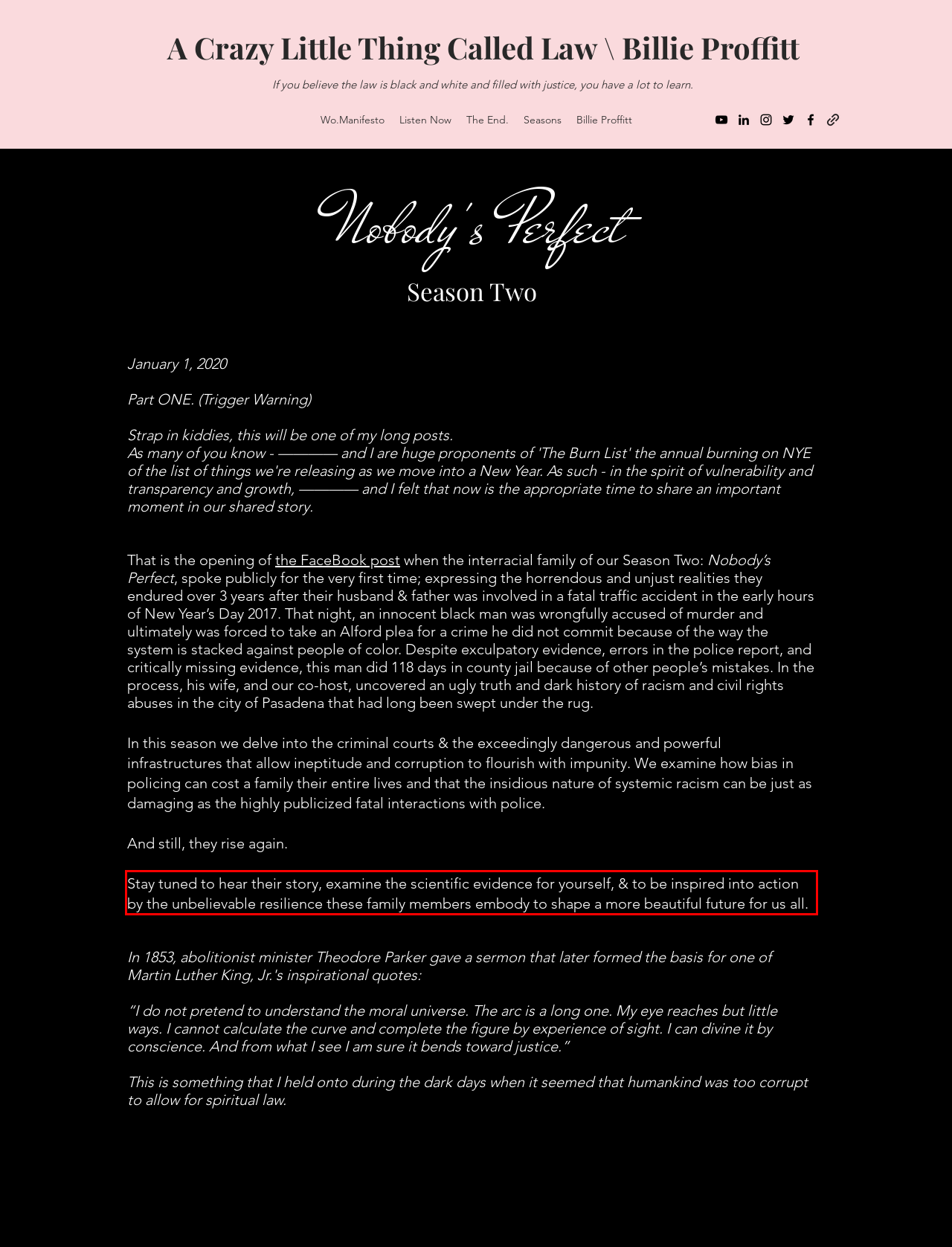Please identify and extract the text content from the UI element encased in a red bounding box on the provided webpage screenshot.

Stay tuned to hear their story, examine the scientific evidence for yourself, & to be inspired into action by the unbelievable resilience these family members embody to shape a more beautiful future for us all.